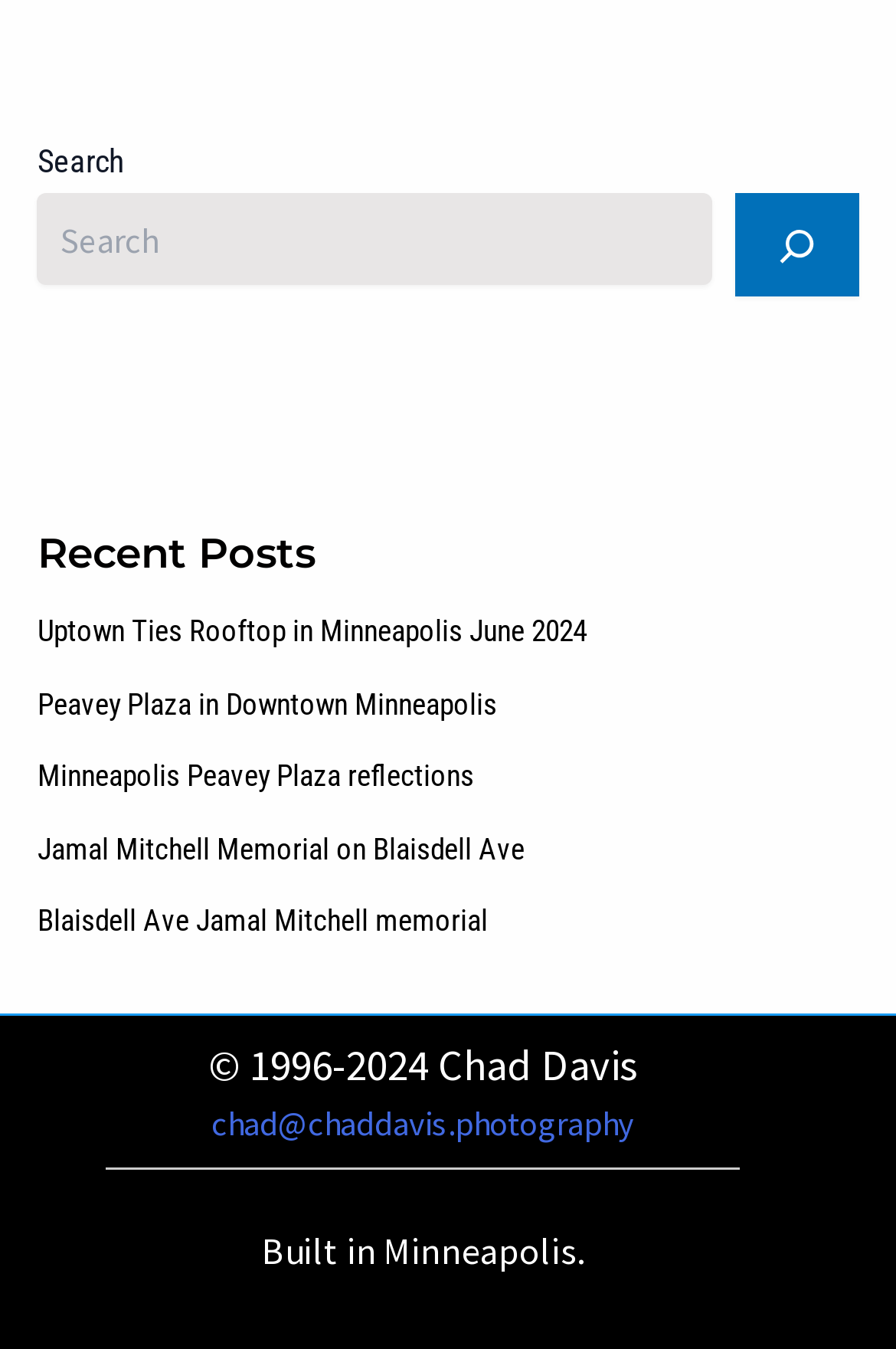Provide the bounding box coordinates for the specified HTML element described in this description: "Minneapolis Peavey Plaza reflections". The coordinates should be four float numbers ranging from 0 to 1, in the format [left, top, right, bottom].

[0.042, 0.563, 0.529, 0.588]